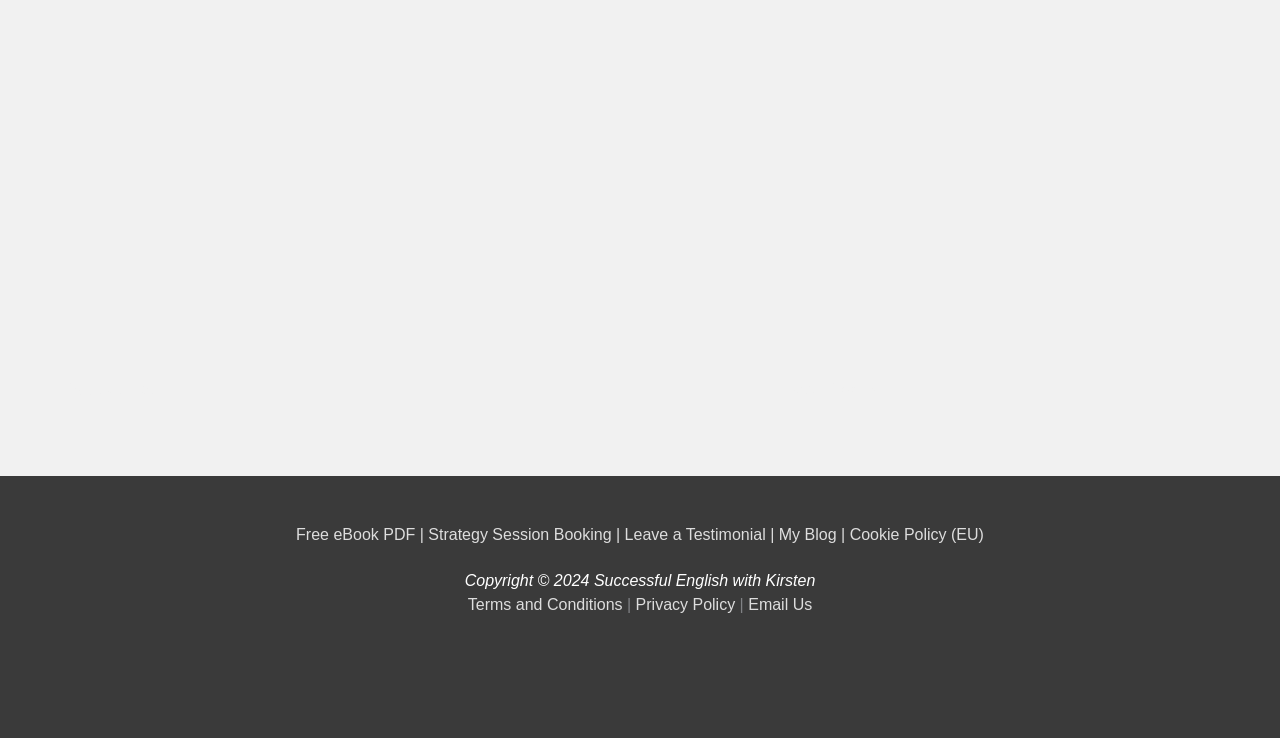Pinpoint the bounding box coordinates of the element to be clicked to execute the instruction: "book a strategy session".

[0.335, 0.713, 0.484, 0.736]